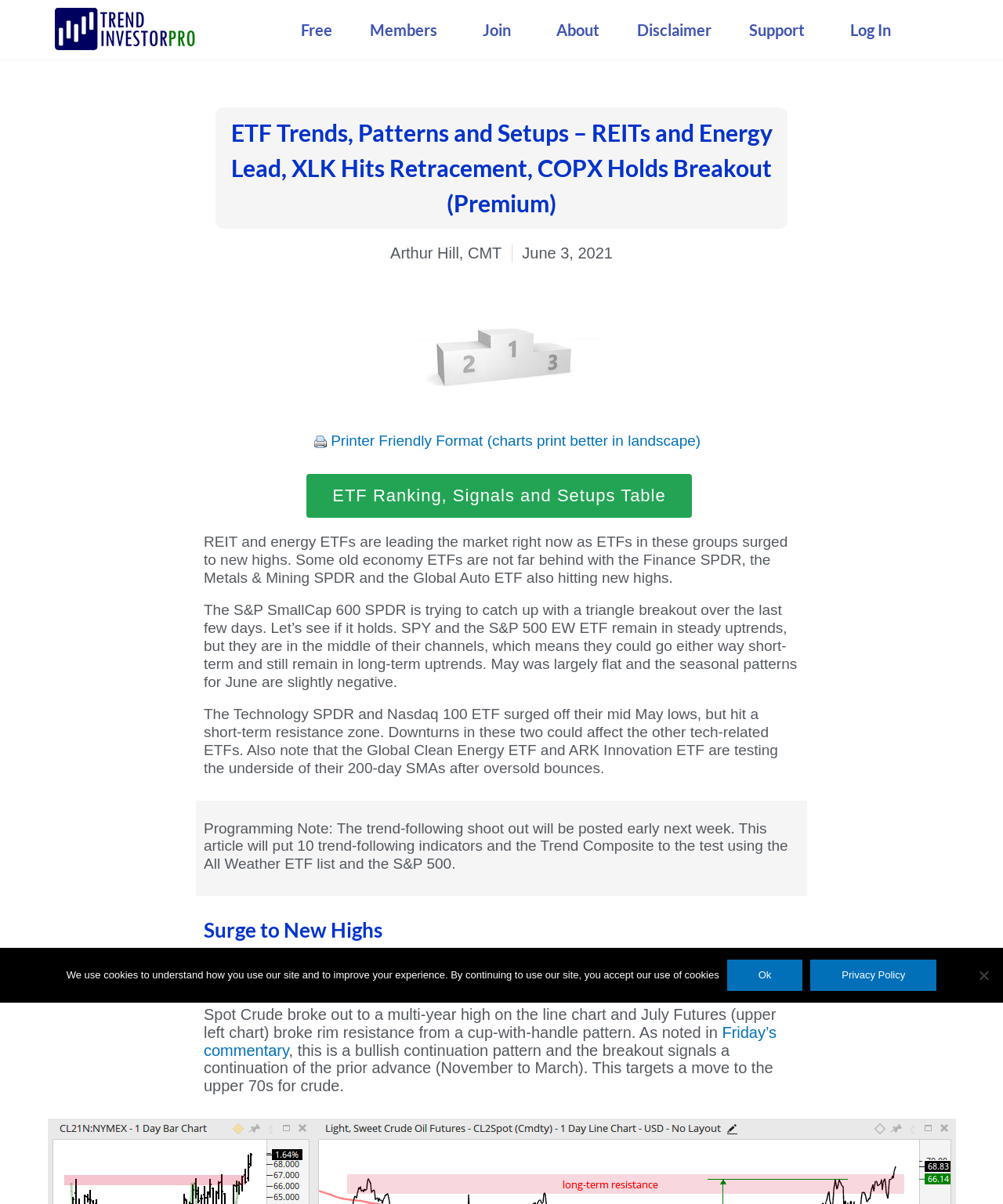Identify the bounding box for the UI element specified in this description: "Friday’s commentary". The coordinates must be four float numbers between 0 and 1, formatted as [left, top, right, bottom].

[0.203, 0.85, 0.774, 0.879]